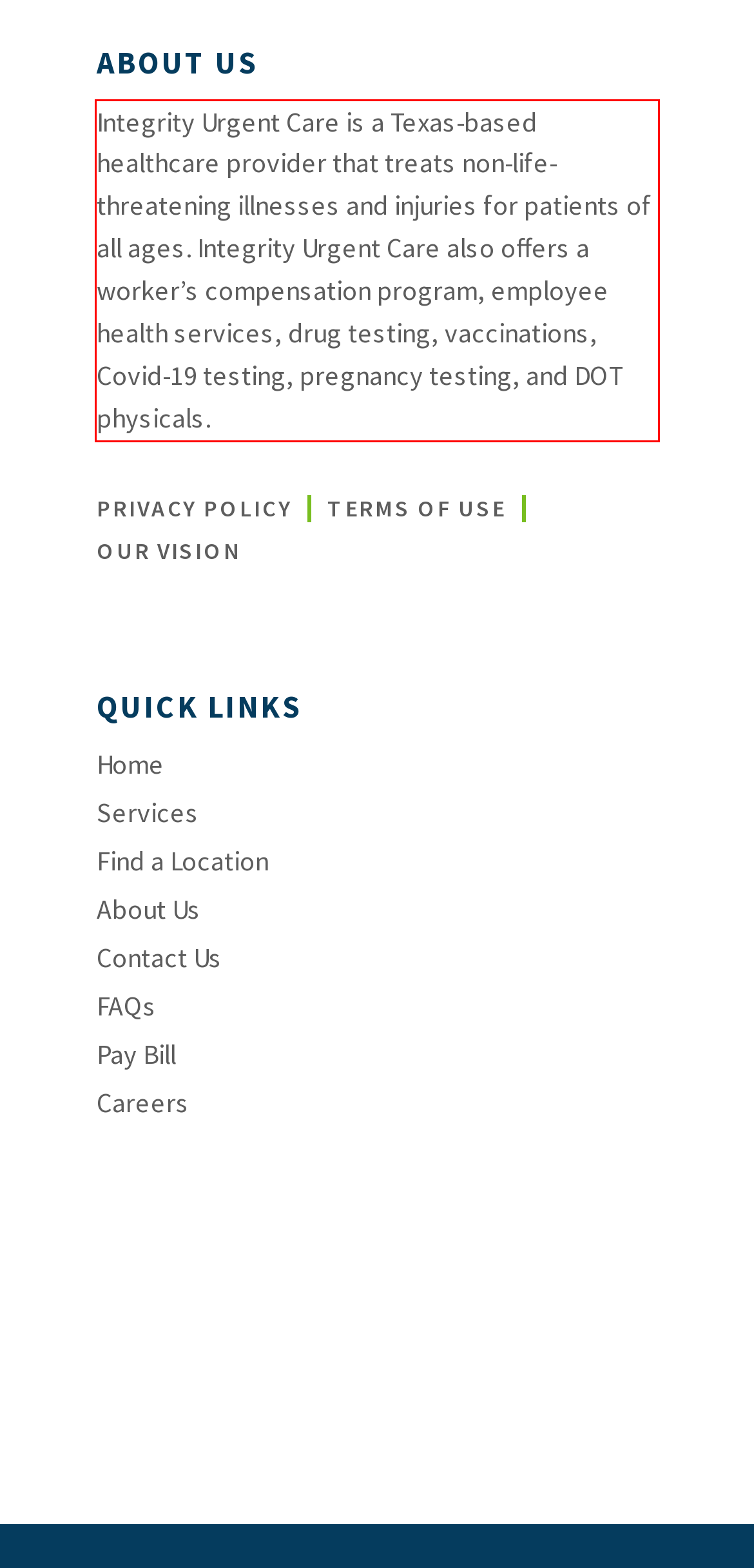Analyze the screenshot of the webpage and extract the text from the UI element that is inside the red bounding box.

Integrity Urgent Care is a Texas-based healthcare provider that treats non-life-threatening illnesses and injuries for patients of all ages. Integrity Urgent Care also offers a worker’s compensation program, employee health services, drug testing, vaccinations, Covid-19 testing, pregnancy testing, and DOT physicals.